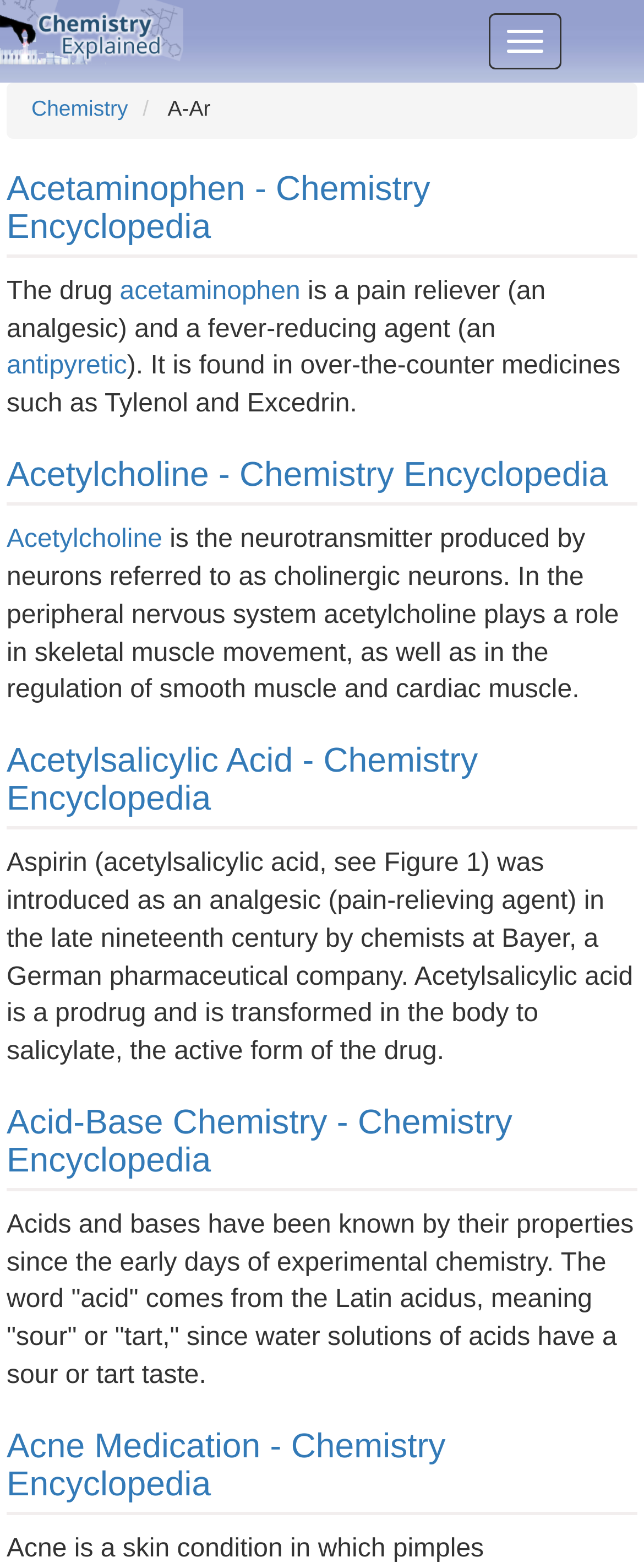Respond to the question below with a single word or phrase:
What is the first article about?

Acetaminophen